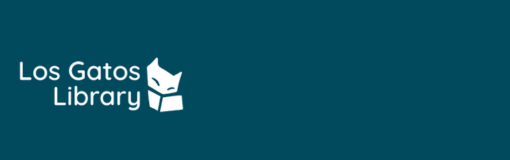With reference to the image, please provide a detailed answer to the following question: What is the purpose of the logo?

The logo of the Los Gatos Library is designed to symbolize knowledge and community engagement, as indicated by the combination of a cat's face and an open book. This is a deliberate design choice to reflect the library's mission and values.